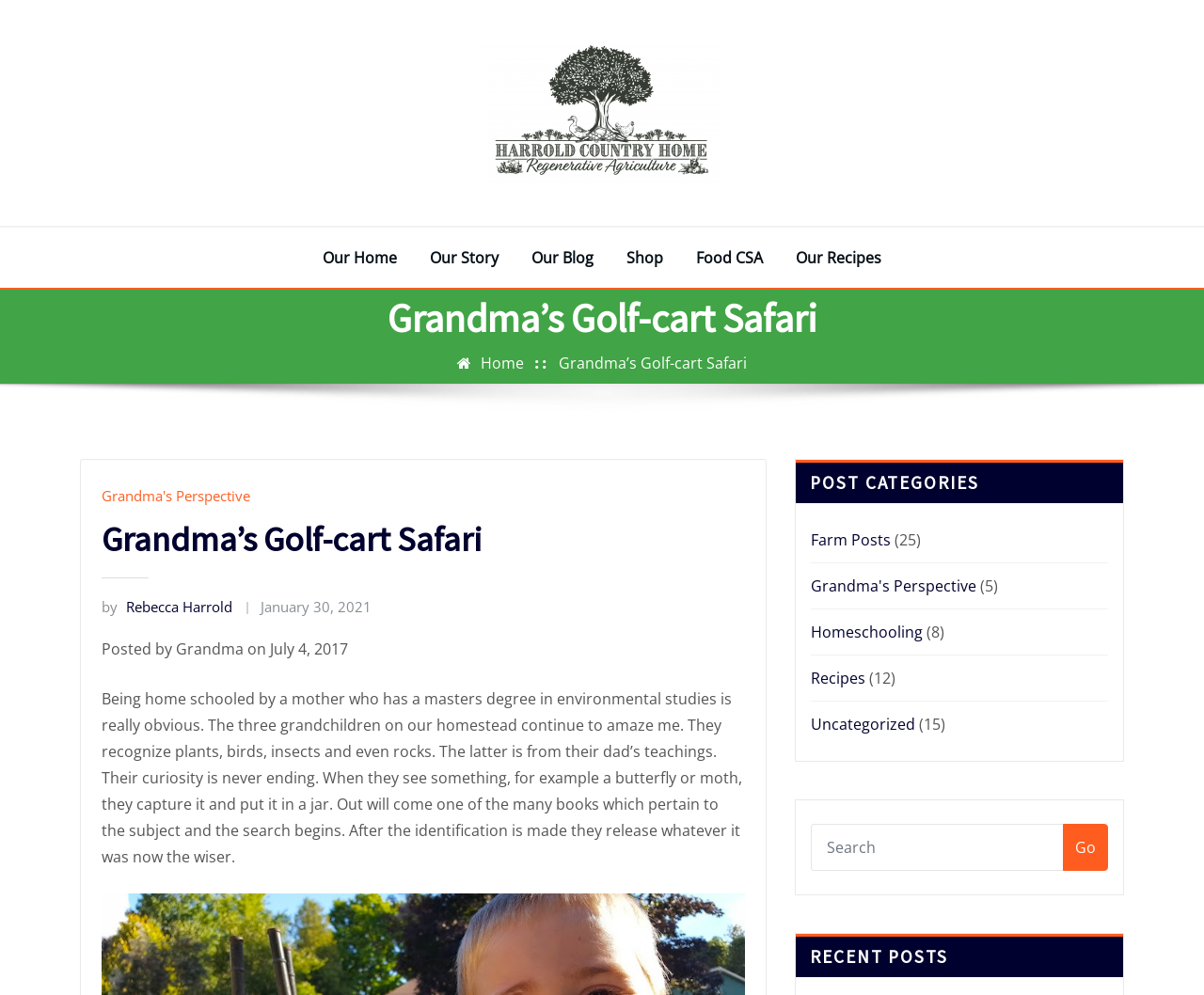Please determine and provide the text content of the webpage's heading.

Grandma’s Golf-cart Safari